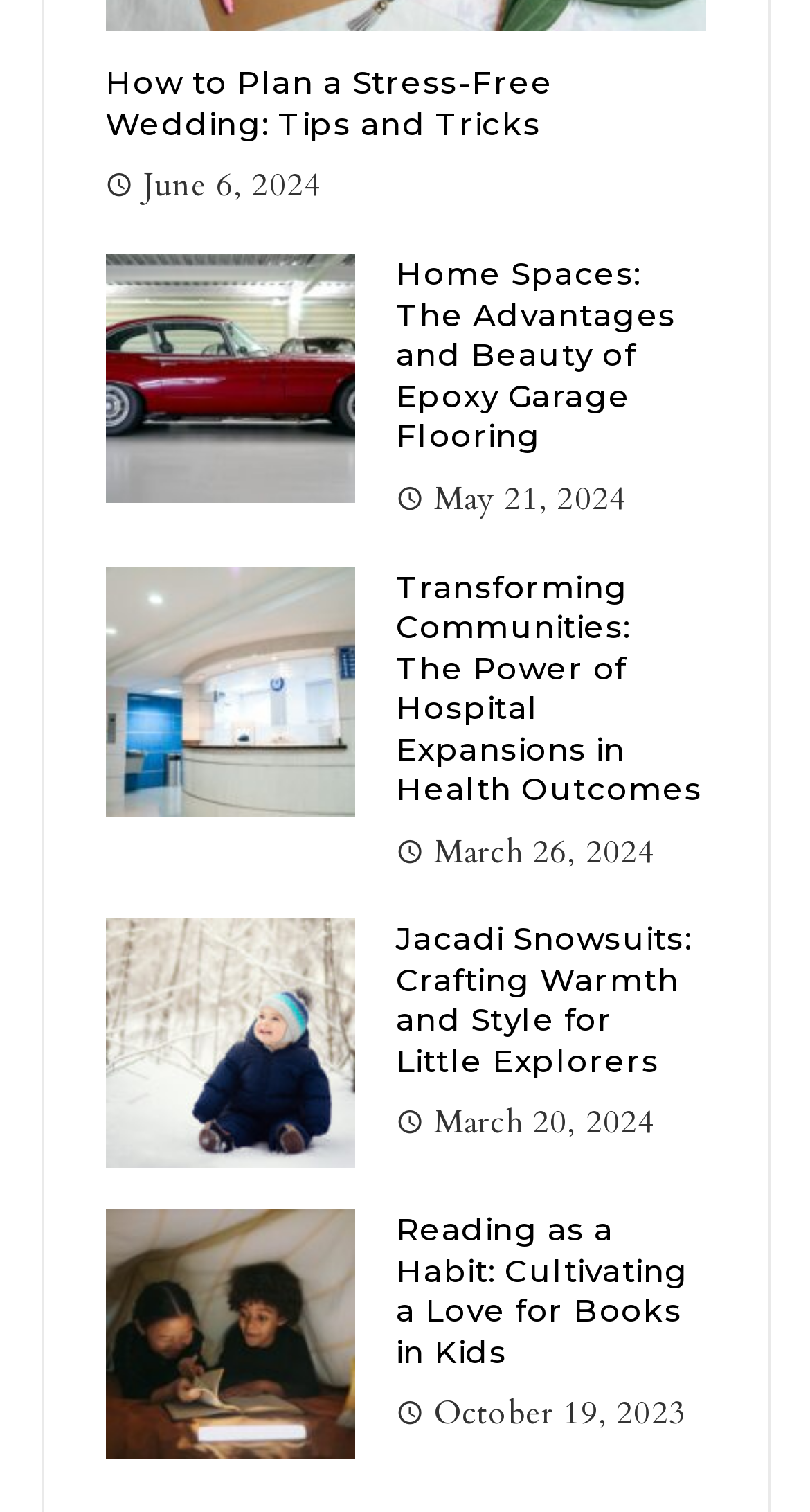Locate the bounding box coordinates of the area you need to click to fulfill this instruction: 'View the article about epoxy garage flooring'. The coordinates must be in the form of four float numbers ranging from 0 to 1: [left, top, right, bottom].

[0.488, 0.168, 0.835, 0.301]